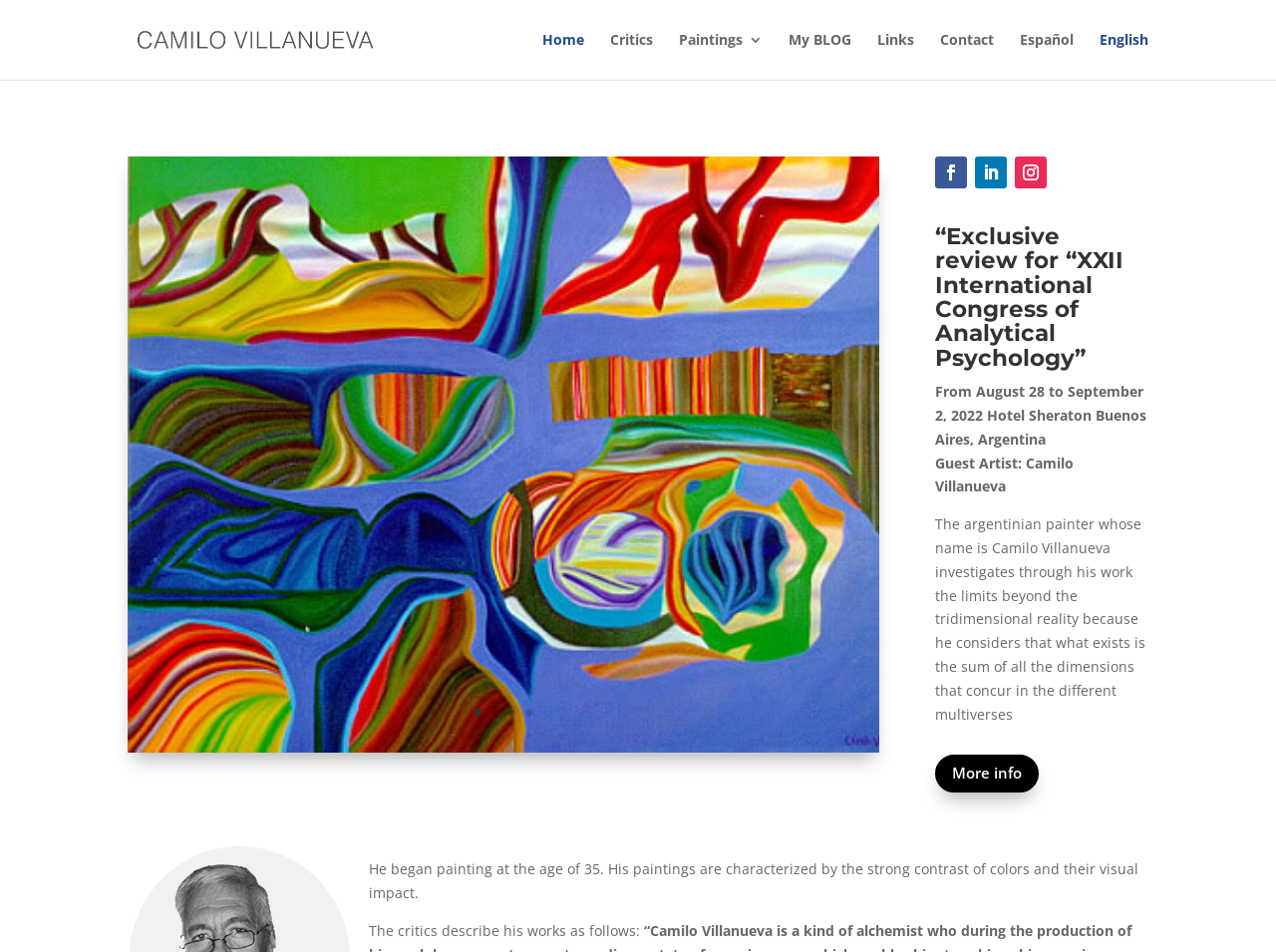Can you give a comprehensive explanation to the question given the content of the image?
Where is the XXII International Congress of Analytical Psychology taking place?

The location of the congress is mentioned in the text 'From August 28 to September 2, 2022 Hotel Sheraton Buenos Aires, Argentina'.